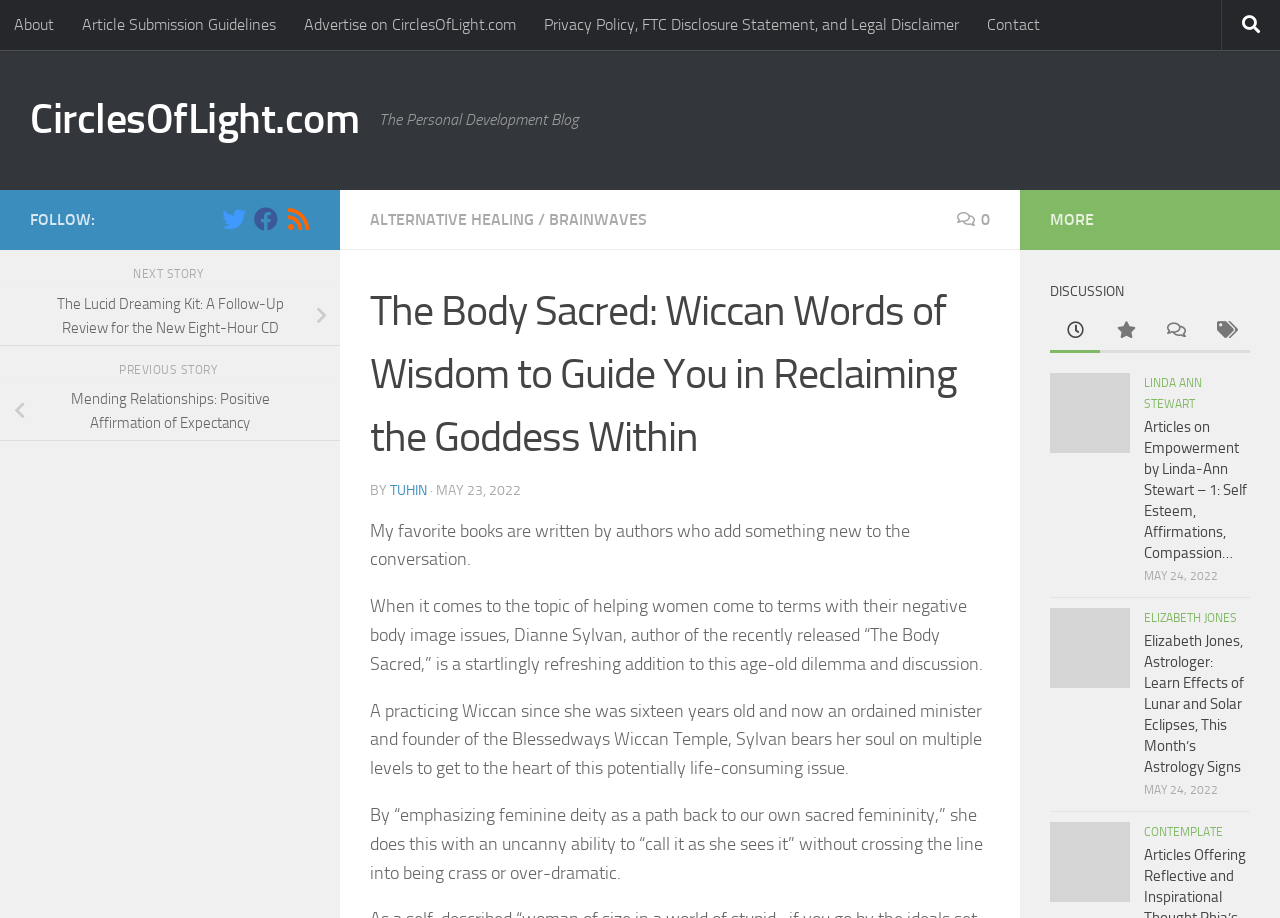What is the title or heading displayed on the webpage?

The Body Sacred: Wiccan Words of Wisdom to Guide You in Reclaiming the Goddess Within